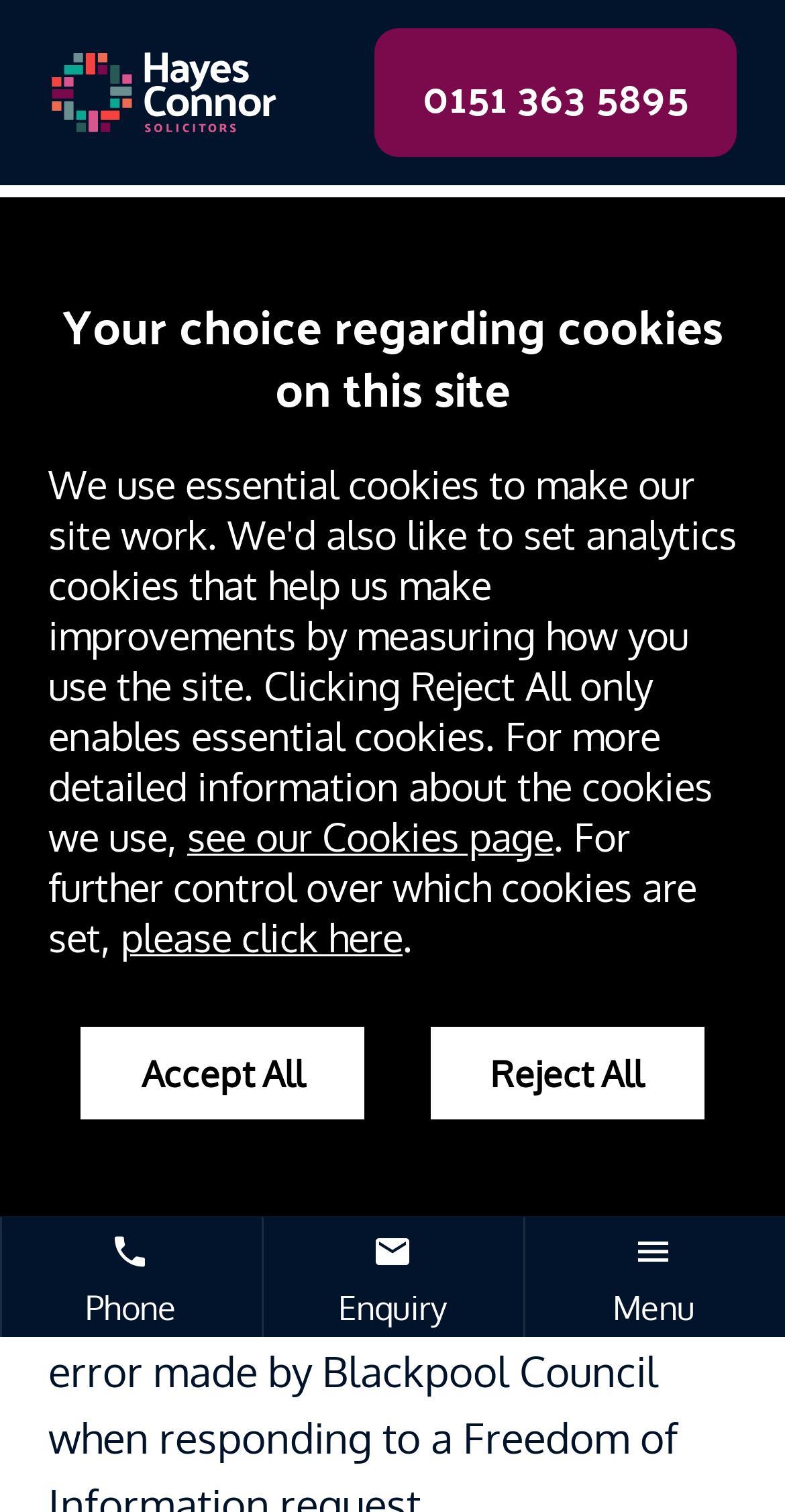What is the date of the news article?
Refer to the image and give a detailed response to the question.

I found the date of the news article by looking at the time element which contains the text 'JANUARY 12, 2021'.